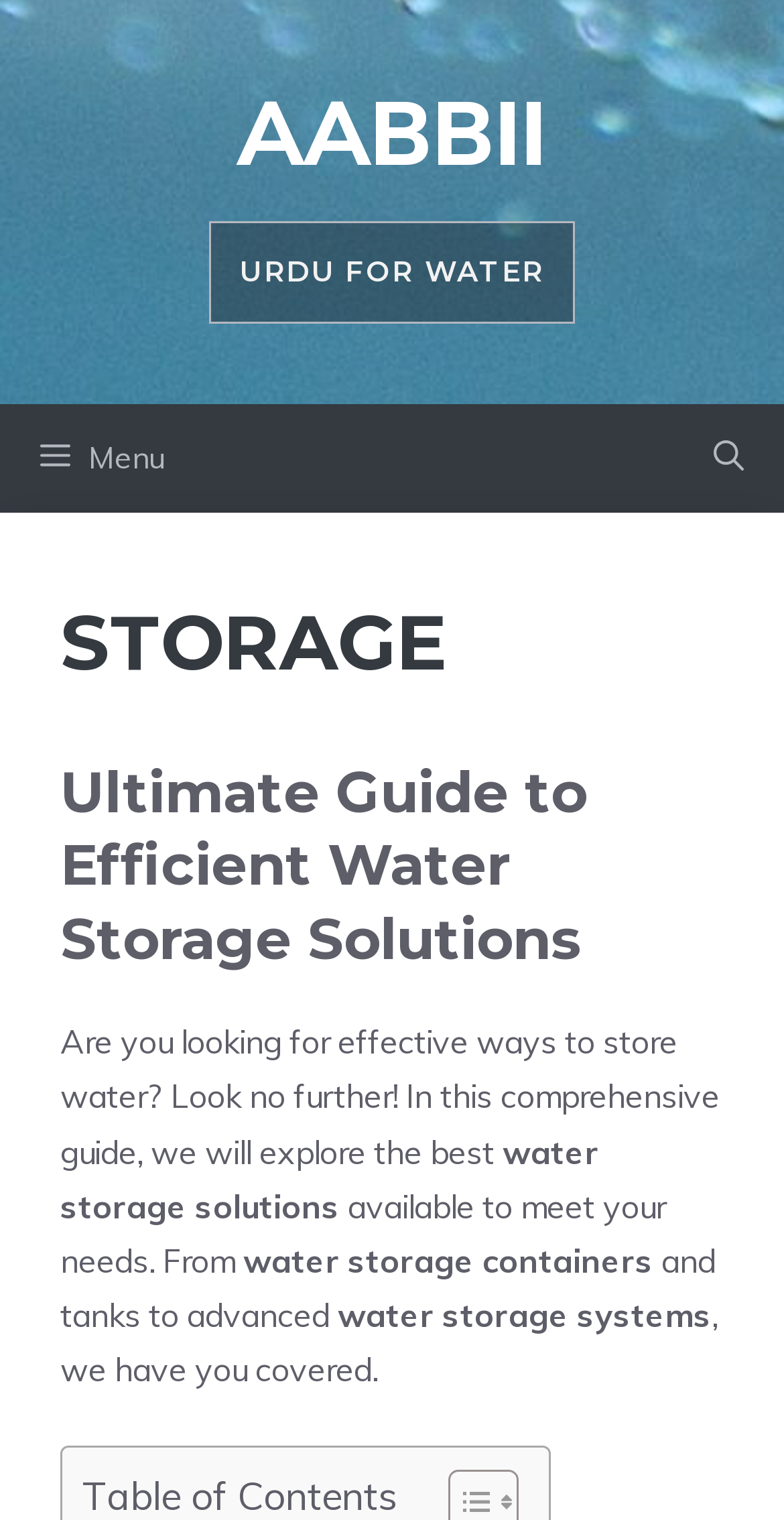Identify and provide the bounding box for the element described by: "Menu".

[0.0, 0.265, 0.262, 0.337]